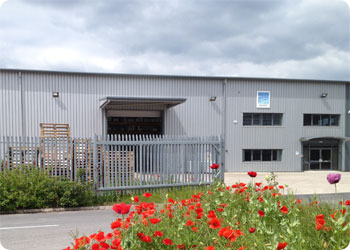Give a concise answer using only one word or phrase for this question:
What type of structure is the building?

Modern, steel-clad